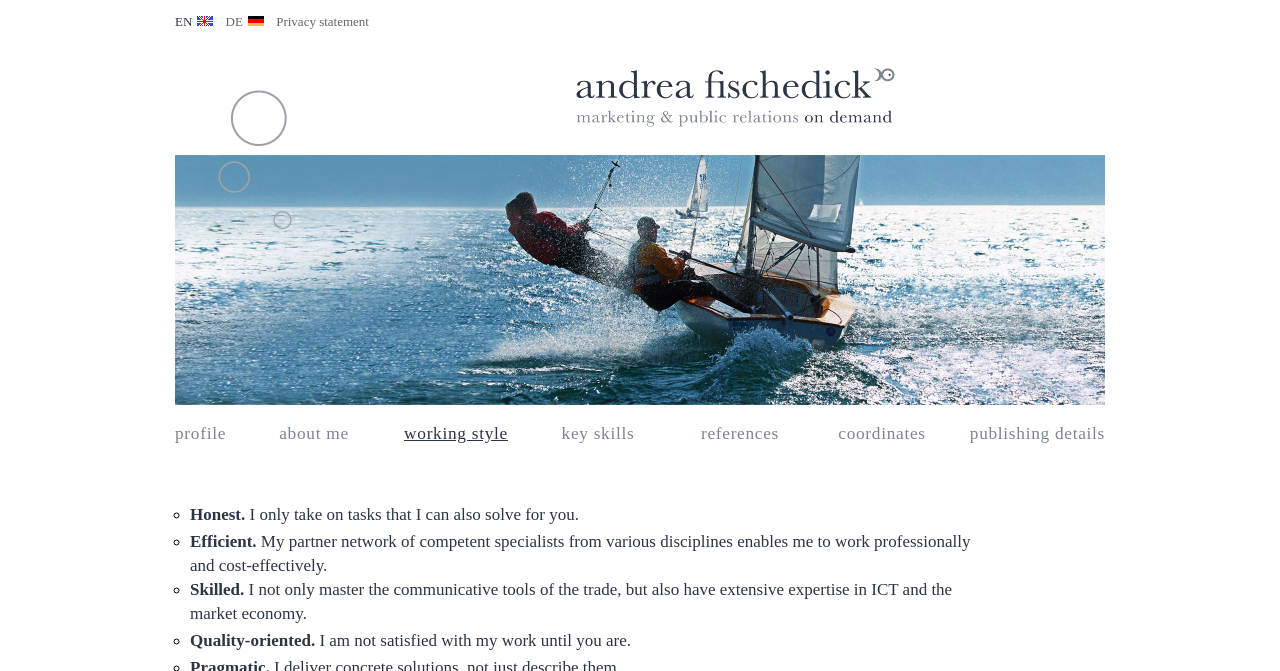Please specify the bounding box coordinates of the clickable section necessary to execute the following command: "Check references".

[0.523, 0.618, 0.634, 0.675]